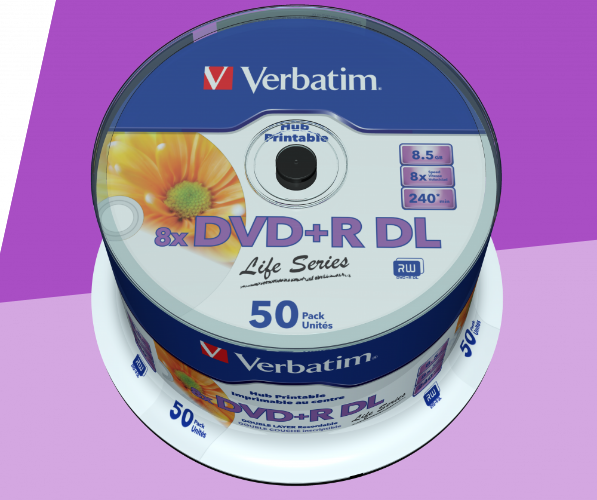Answer the question below with a single word or a brief phrase: 
What is the capacity of each disc?

8.5 GB